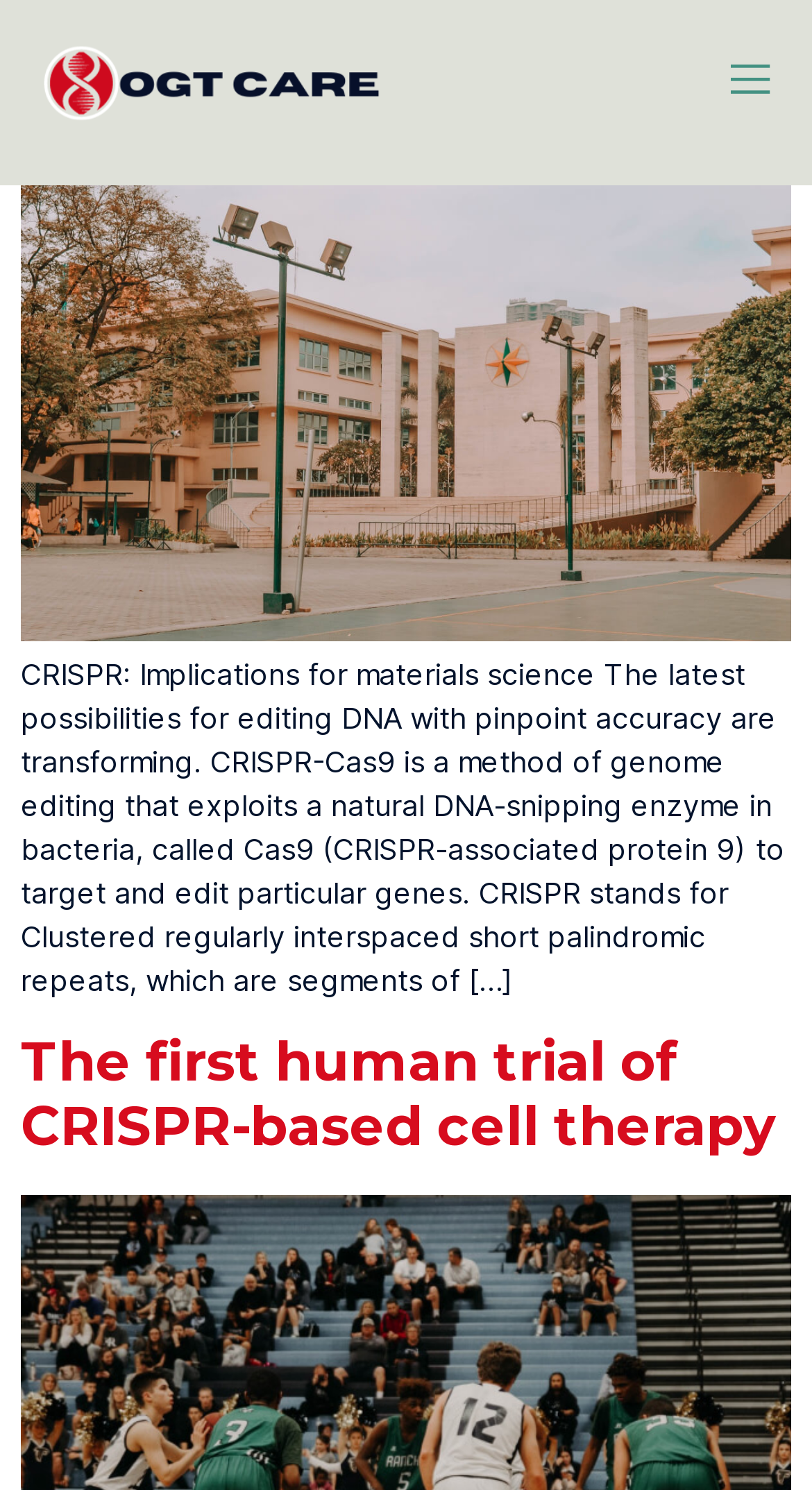Provide a brief response to the question below using one word or phrase:
What is the purpose of the Cas9 enzyme?

To target and edit genes